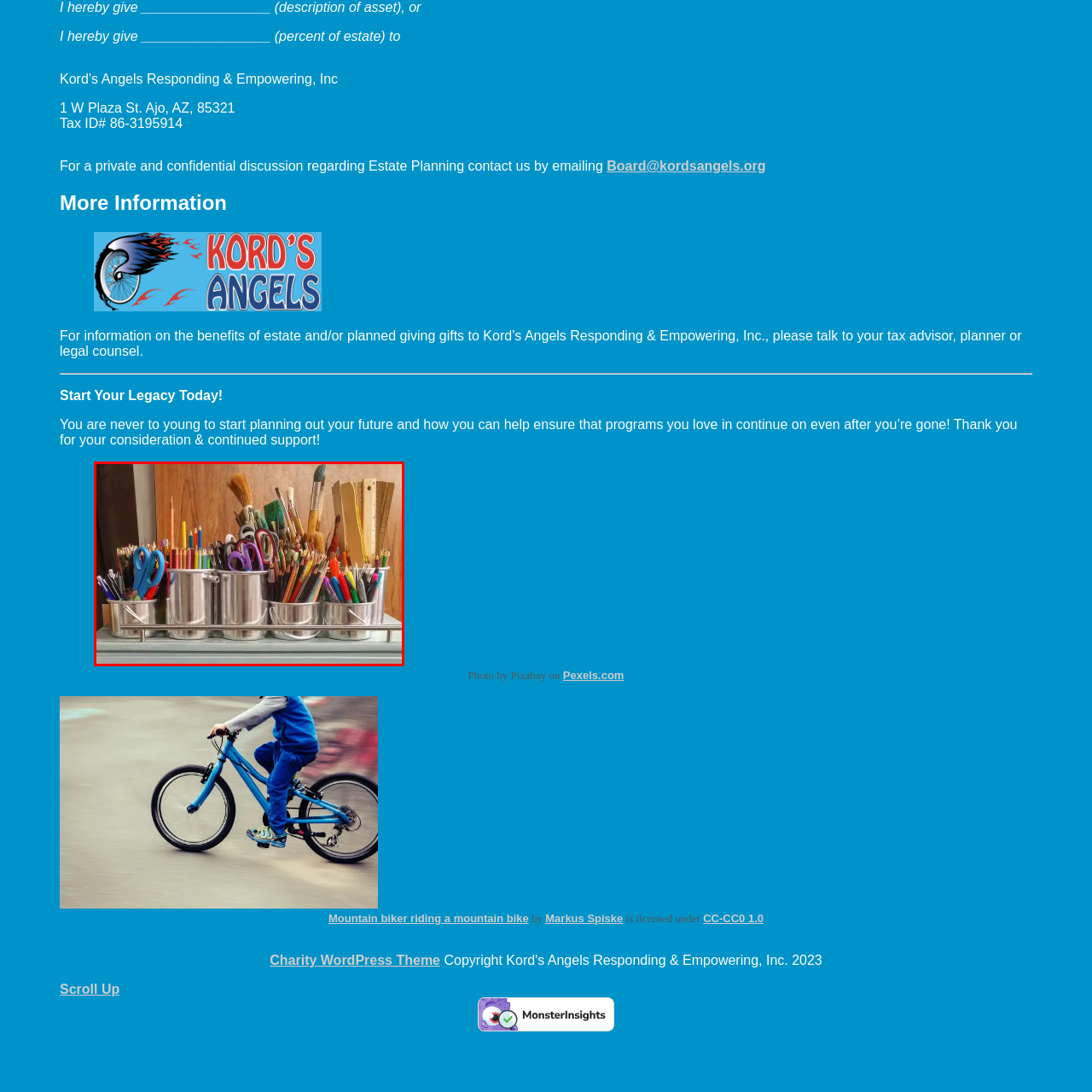Examine the section enclosed by the red box and give a brief answer to the question: What is the significance of having the right tools readily available?

For artistic expression